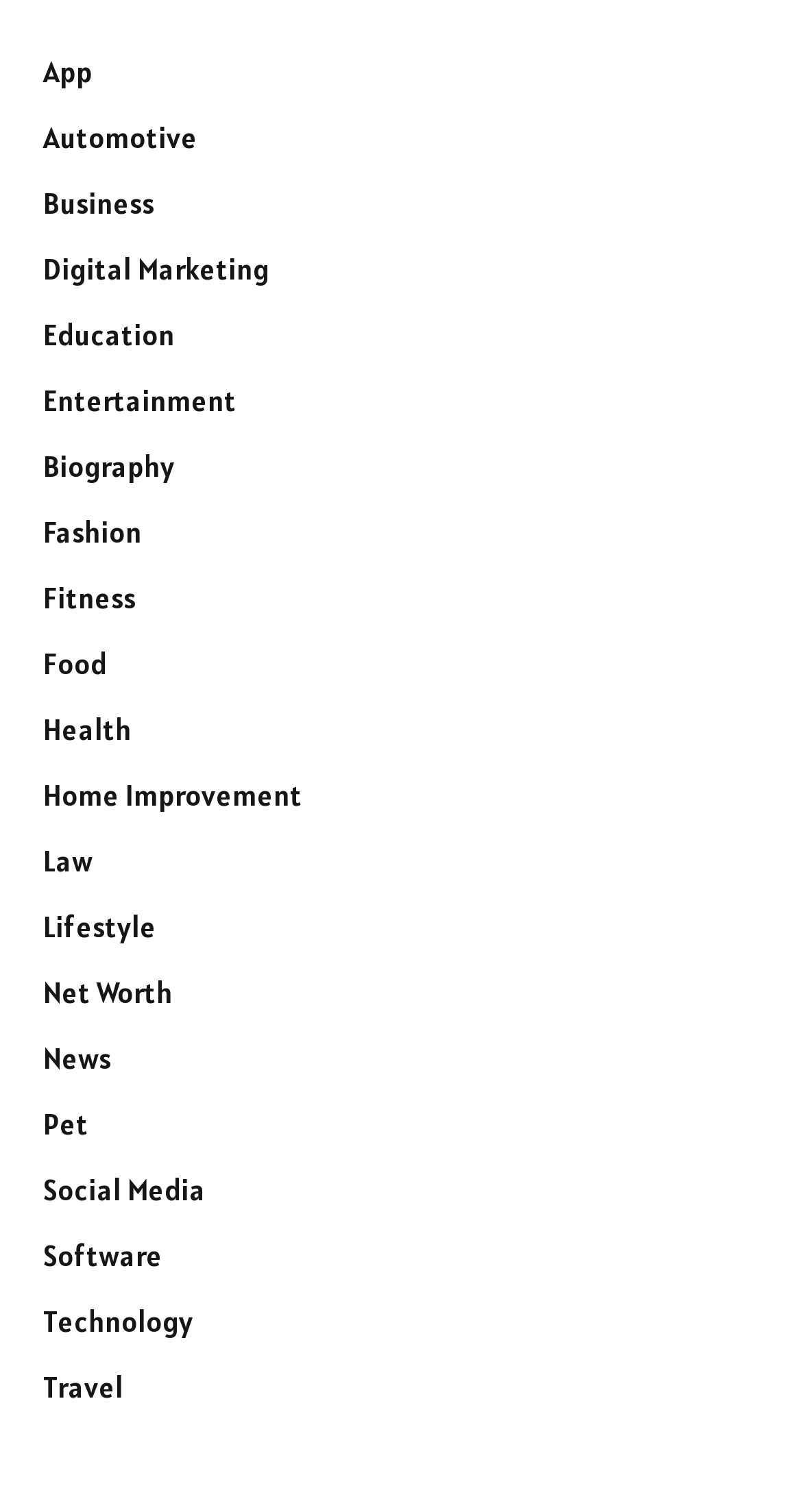Locate the bounding box of the UI element described in the following text: "Net Worth".

[0.054, 0.645, 0.215, 0.669]